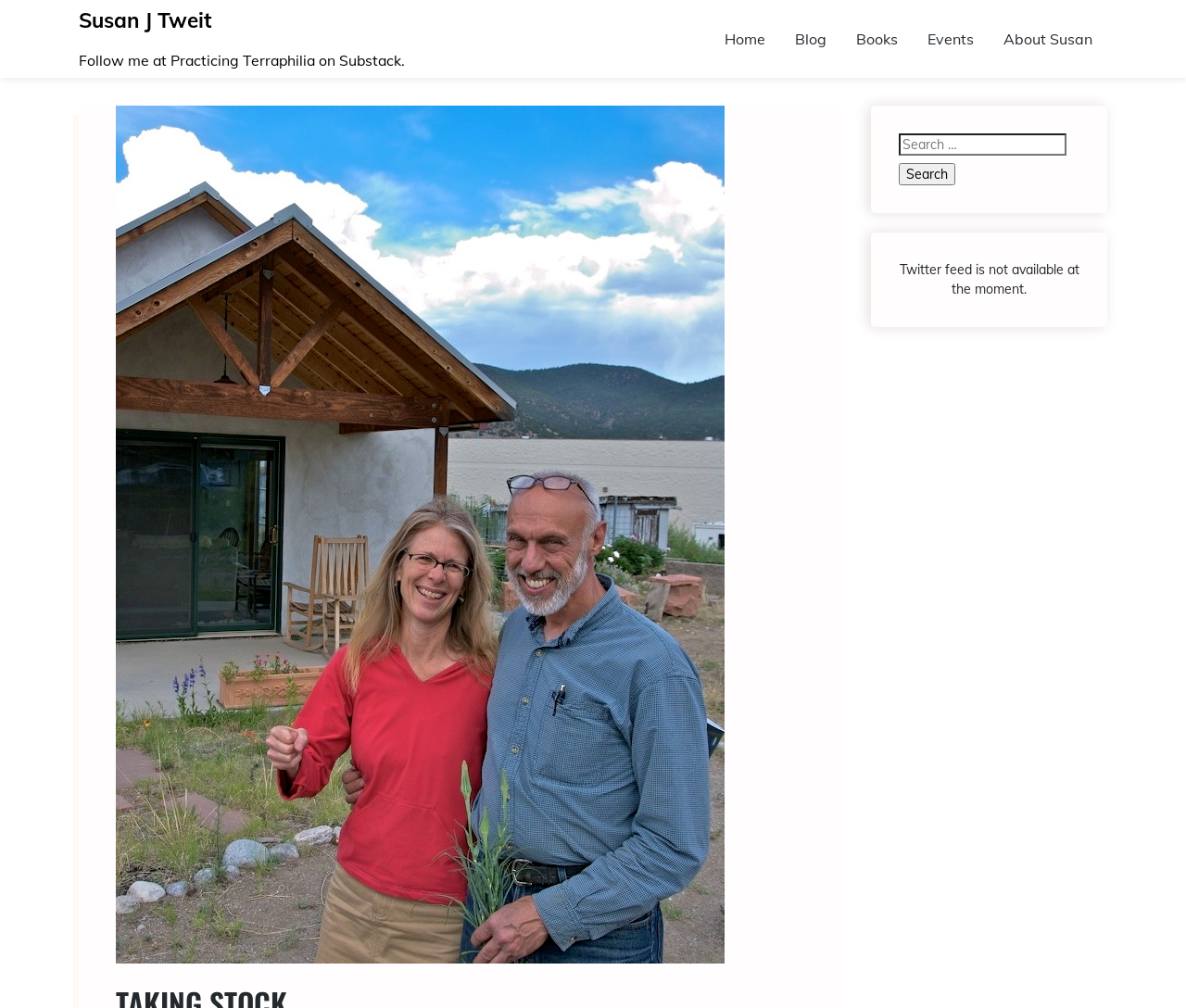Find and indicate the bounding box coordinates of the region you should select to follow the given instruction: "Click on the 'Blog' link".

[0.658, 0.009, 0.709, 0.067]